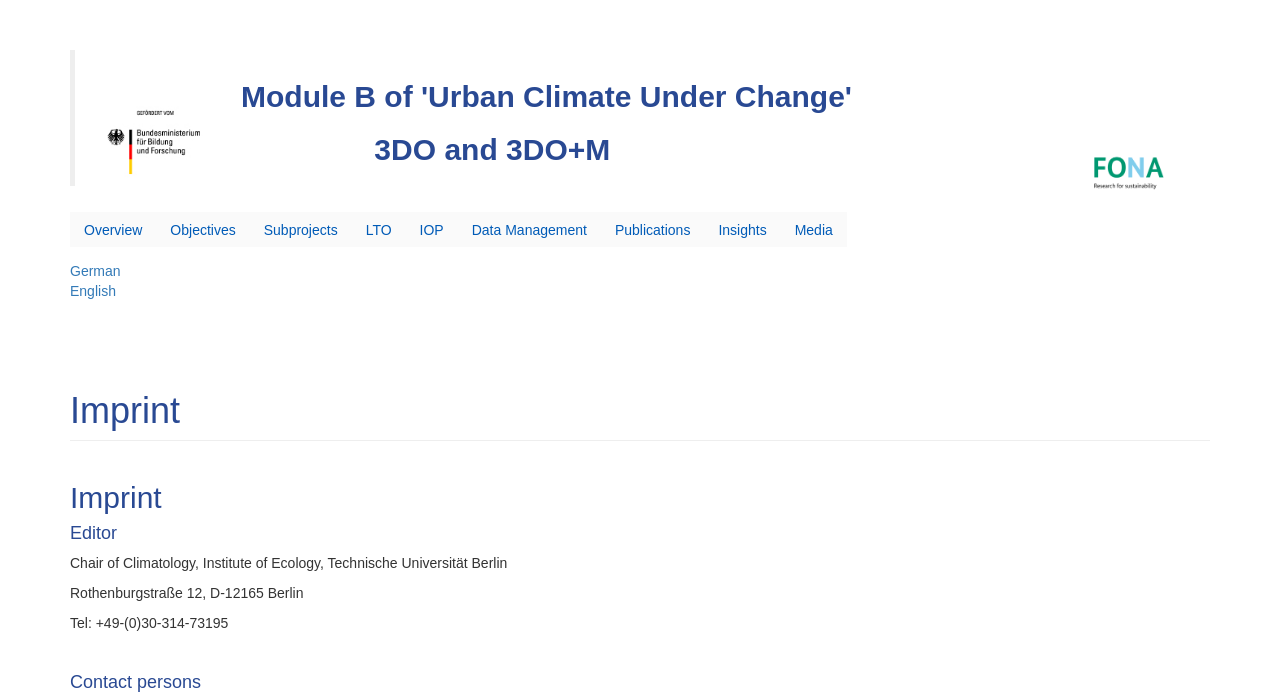Predict the bounding box coordinates of the area that should be clicked to accomplish the following instruction: "Go to Imprint". The bounding box coordinates should consist of four float numbers between 0 and 1, i.e., [left, top, right, bottom].

[0.055, 0.562, 0.945, 0.633]